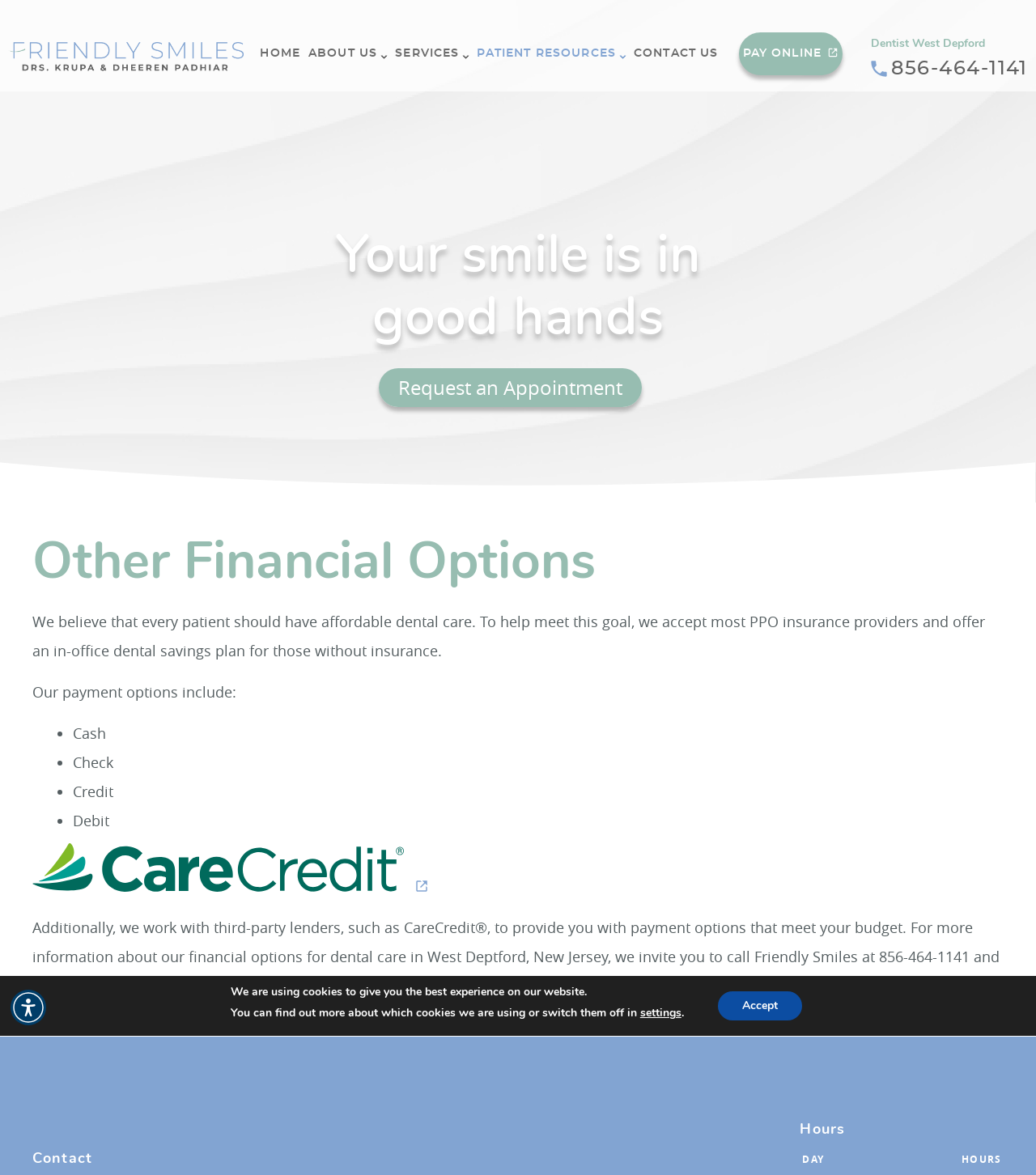Identify the headline of the webpage and generate its text content.

Dentist West Depford